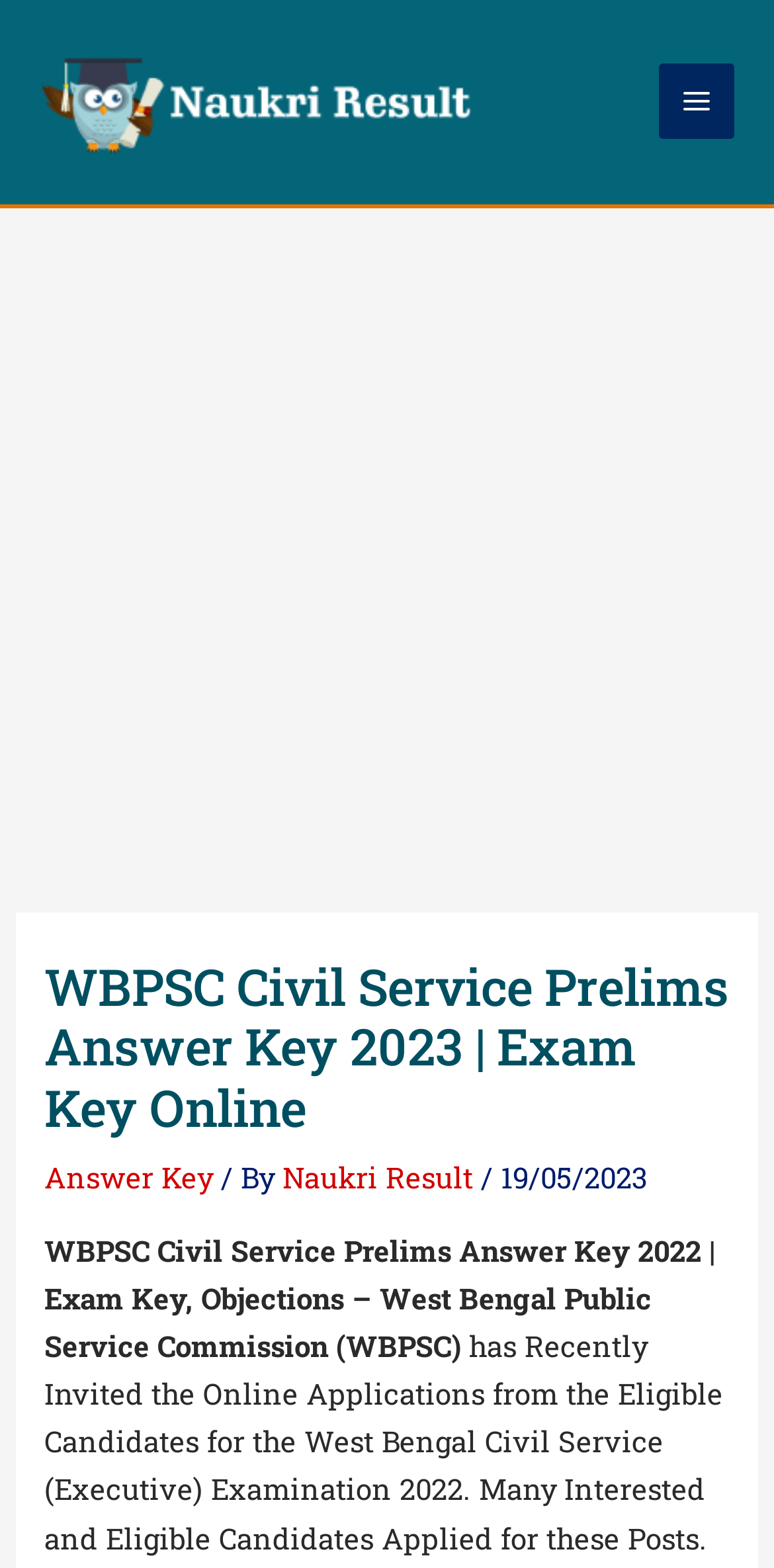What is the purpose of the webpage?
Based on the image, provide a one-word or brief-phrase response.

To download answer key